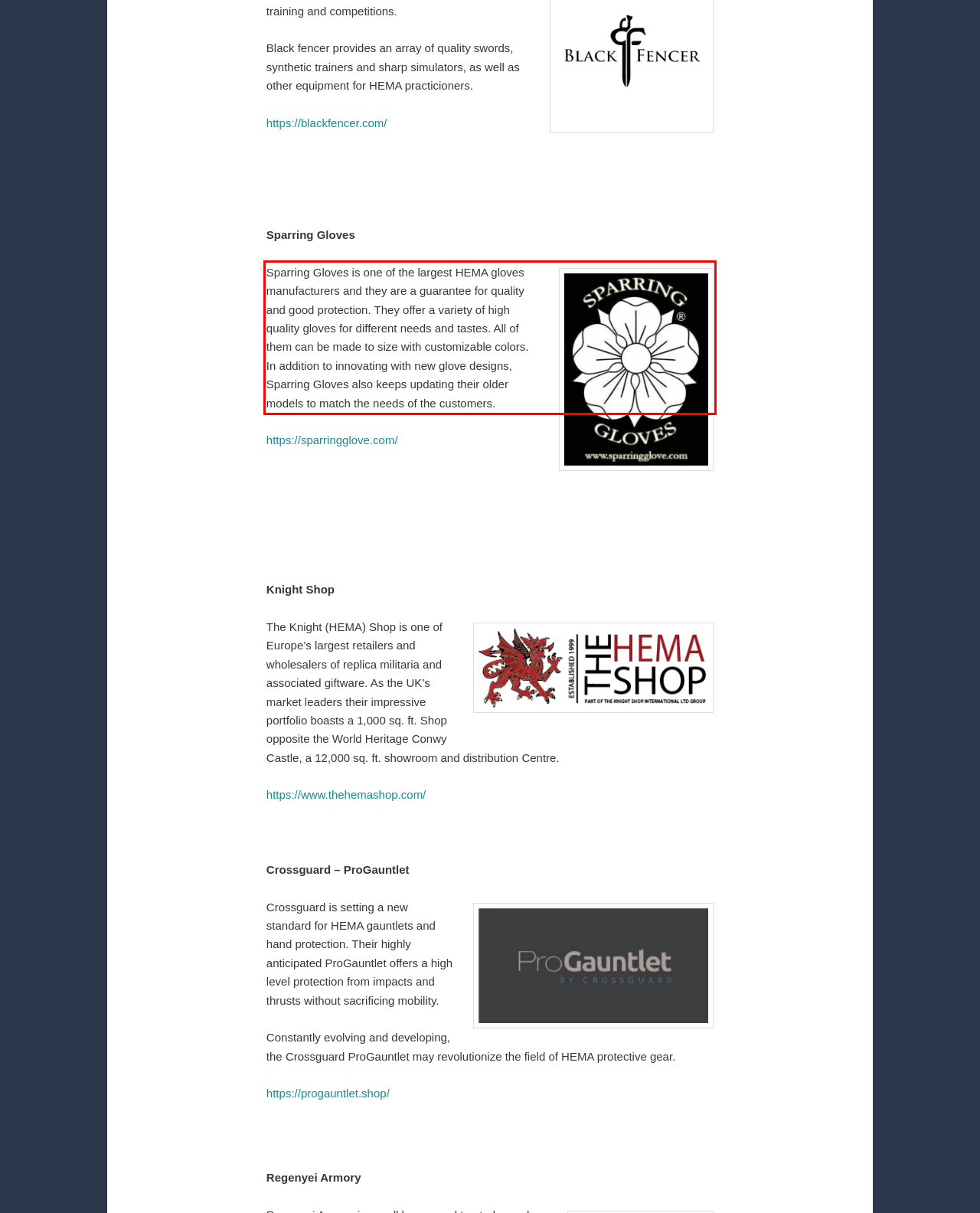You are given a screenshot with a red rectangle. Identify and extract the text within this red bounding box using OCR.

Sparring Gloves is one of the largest HEMA gloves manufacturers and they are a guarantee for quality and good protection. They offer a variety of high quality gloves for different needs and tastes. All of them can be made to size with customizable colors. In addition to innovating with new glove designs, Sparring Gloves also keeps updating their older models to match the needs of the customers.